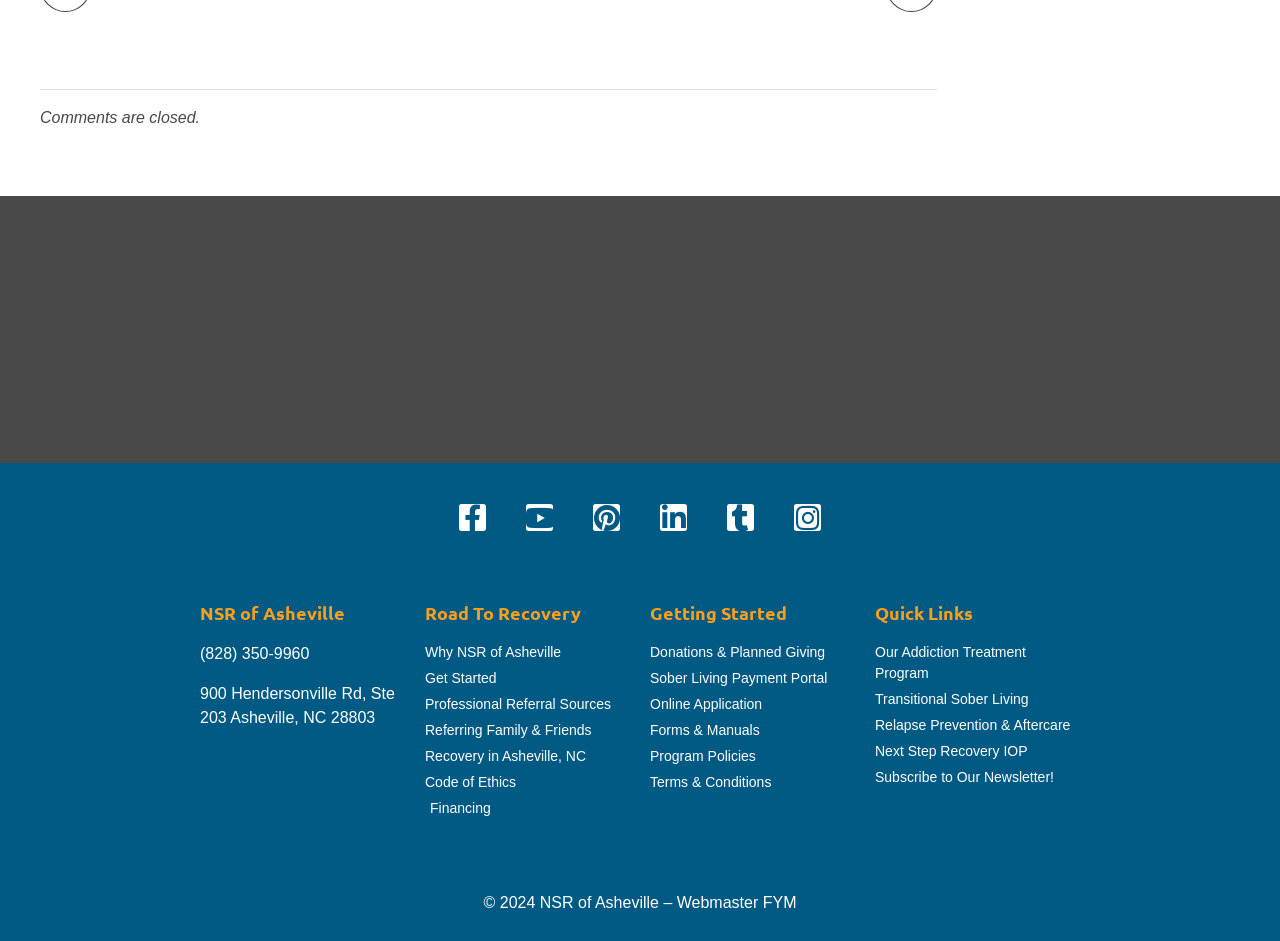Please specify the coordinates of the bounding box for the element that should be clicked to carry out this instruction: "View the online application". The coordinates must be four float numbers between 0 and 1, formatted as [left, top, right, bottom].

[0.508, 0.738, 0.668, 0.76]